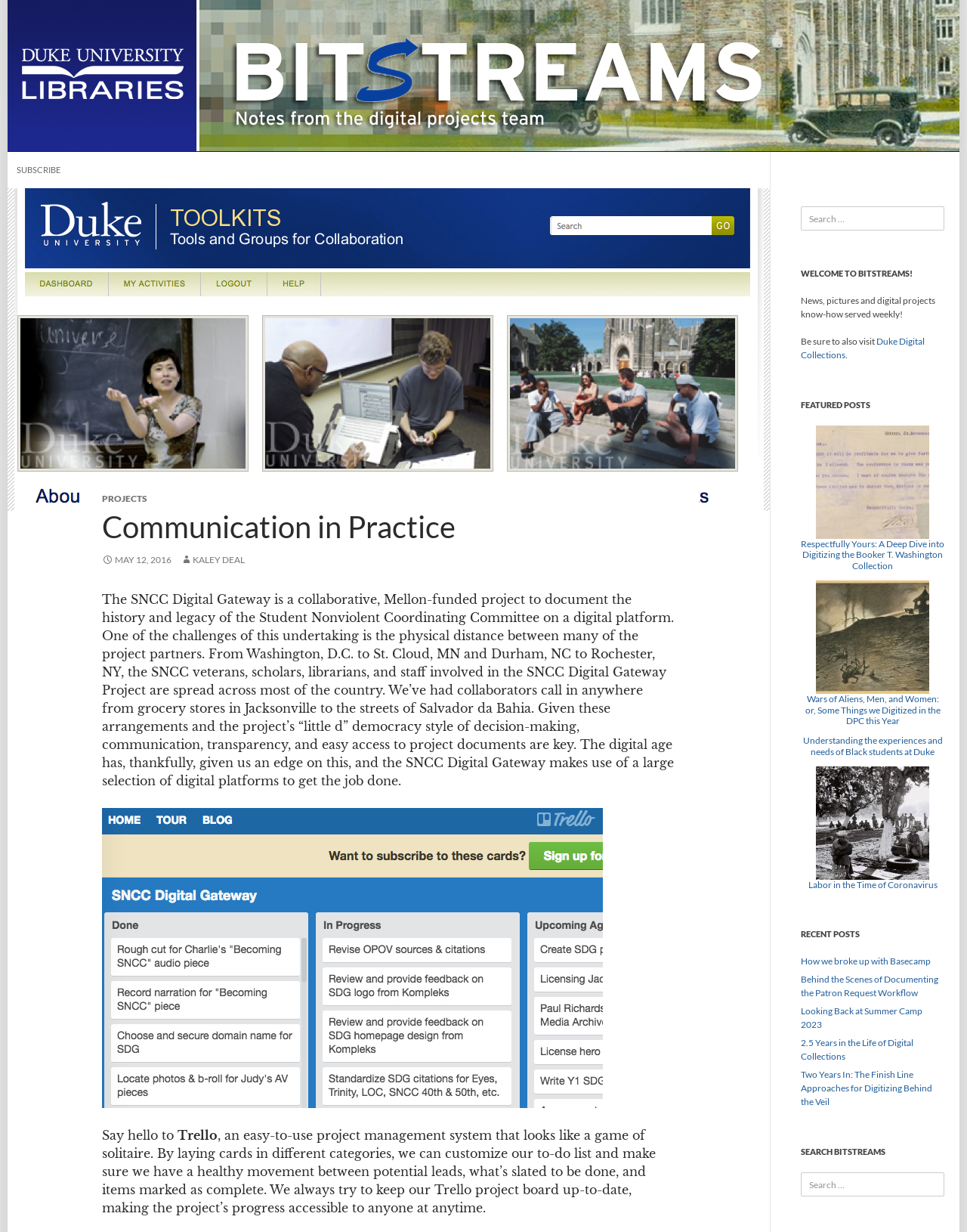What is the name of the collection being digitized in the first featured post?
Refer to the screenshot and answer in one word or phrase.

Booker T. Washington Collection